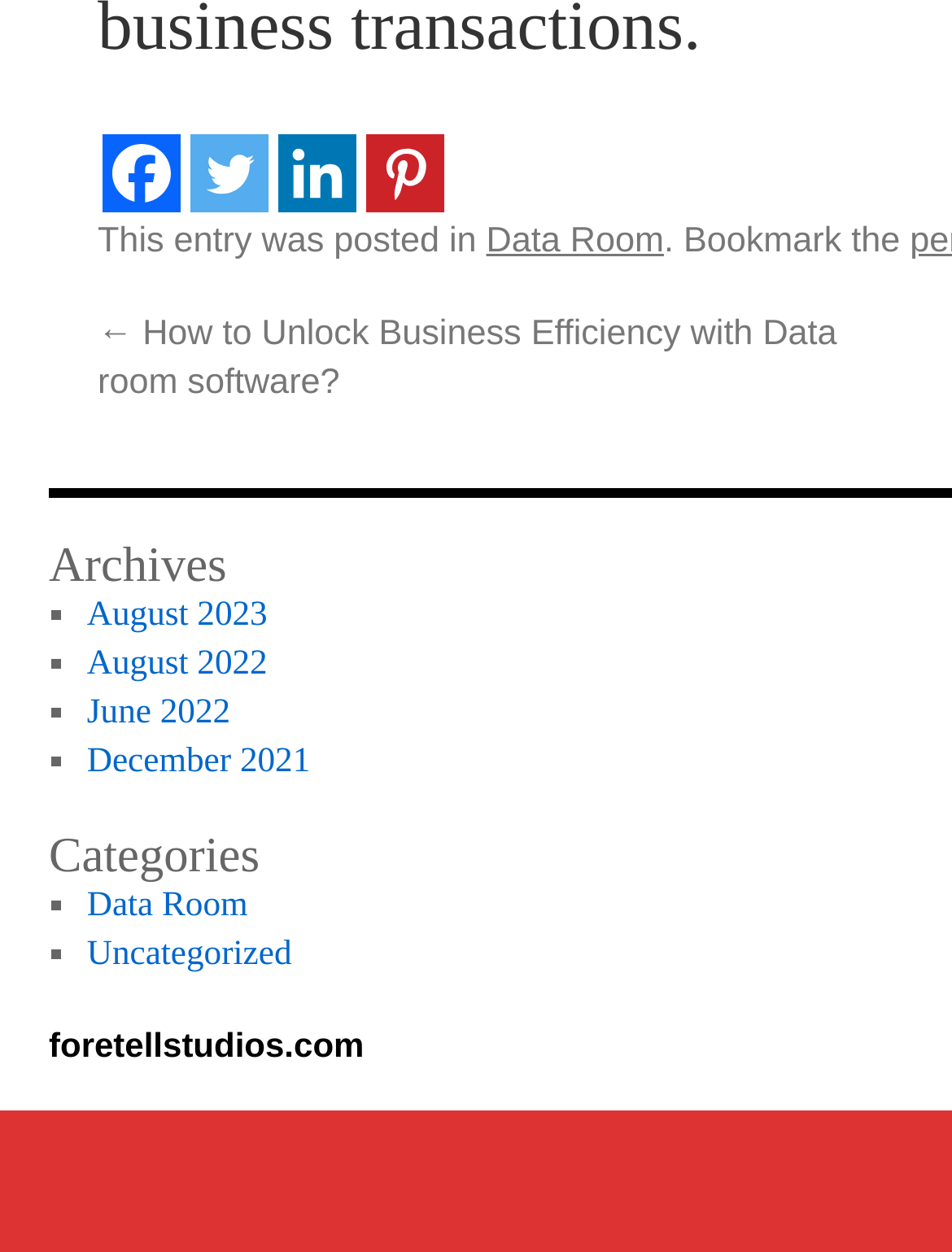Please specify the coordinates of the bounding box for the element that should be clicked to carry out this instruction: "Explore categories under Data Room". The coordinates must be four float numbers between 0 and 1, formatted as [left, top, right, bottom].

[0.091, 0.707, 0.26, 0.738]